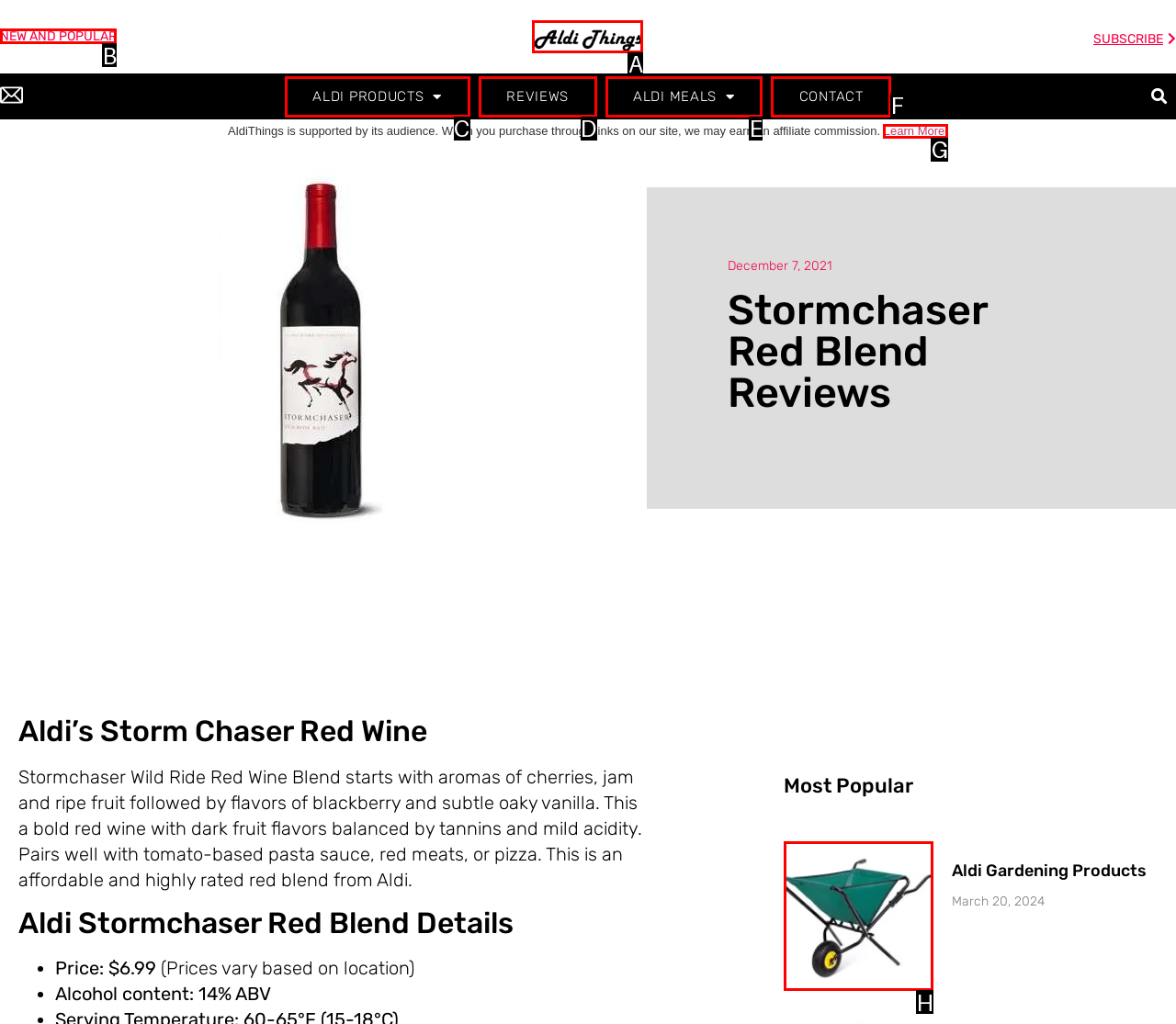To achieve the task: Click on the 'NEW AND POPULAR' link, which HTML element do you need to click?
Respond with the letter of the correct option from the given choices.

B